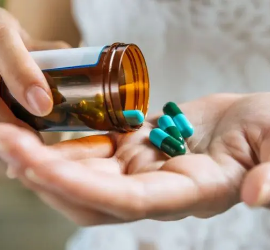Is the background of the image blurred?
Answer the question with a detailed and thorough explanation.

The background of the image is softly blurred, which is done to focus on the action of handling the supplements, emphasizing the importance of proper dosing in supplement consumption, as described in the caption.